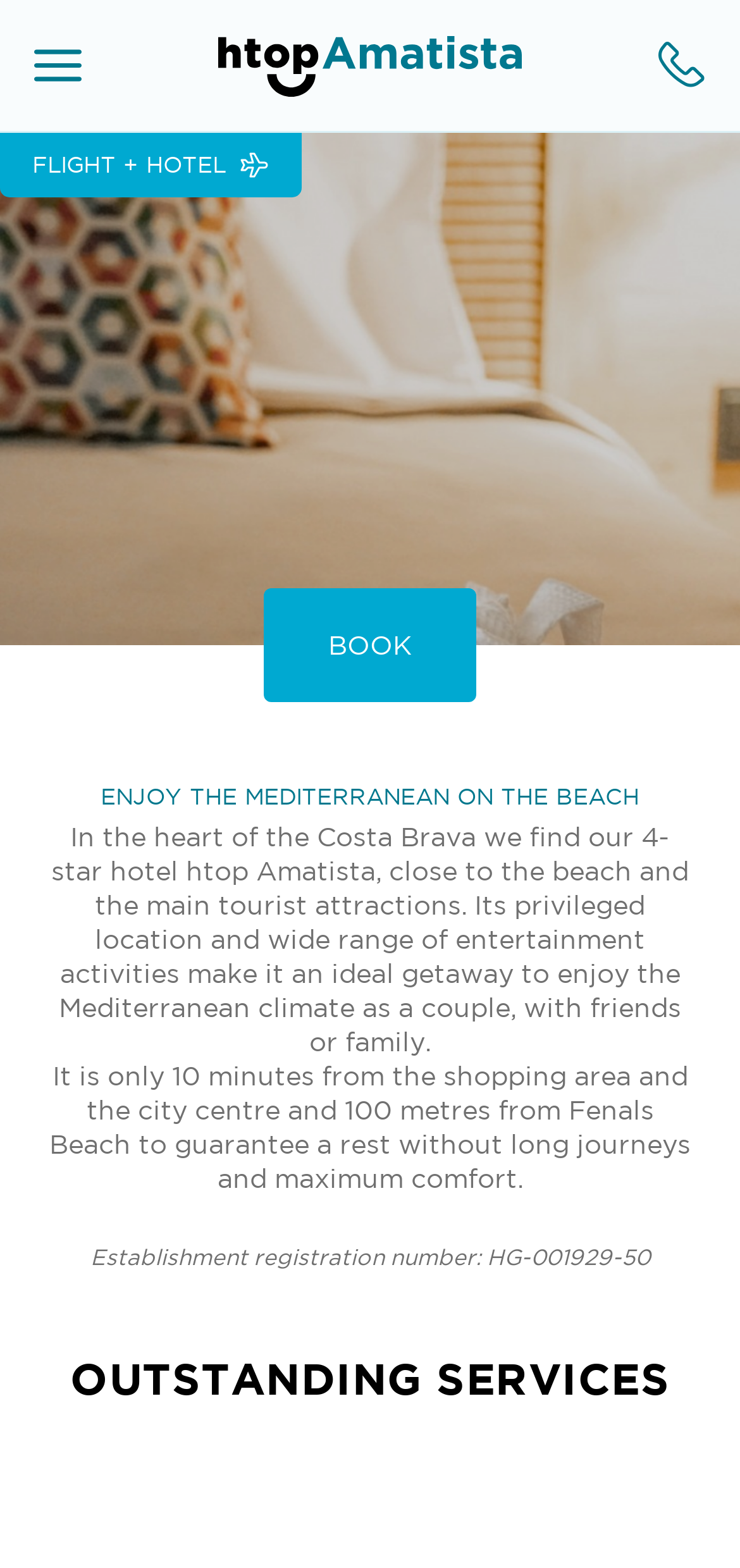Identify the bounding box of the UI component described as: "020 36 088 005".

[0.646, 0.03, 0.697, 0.054]